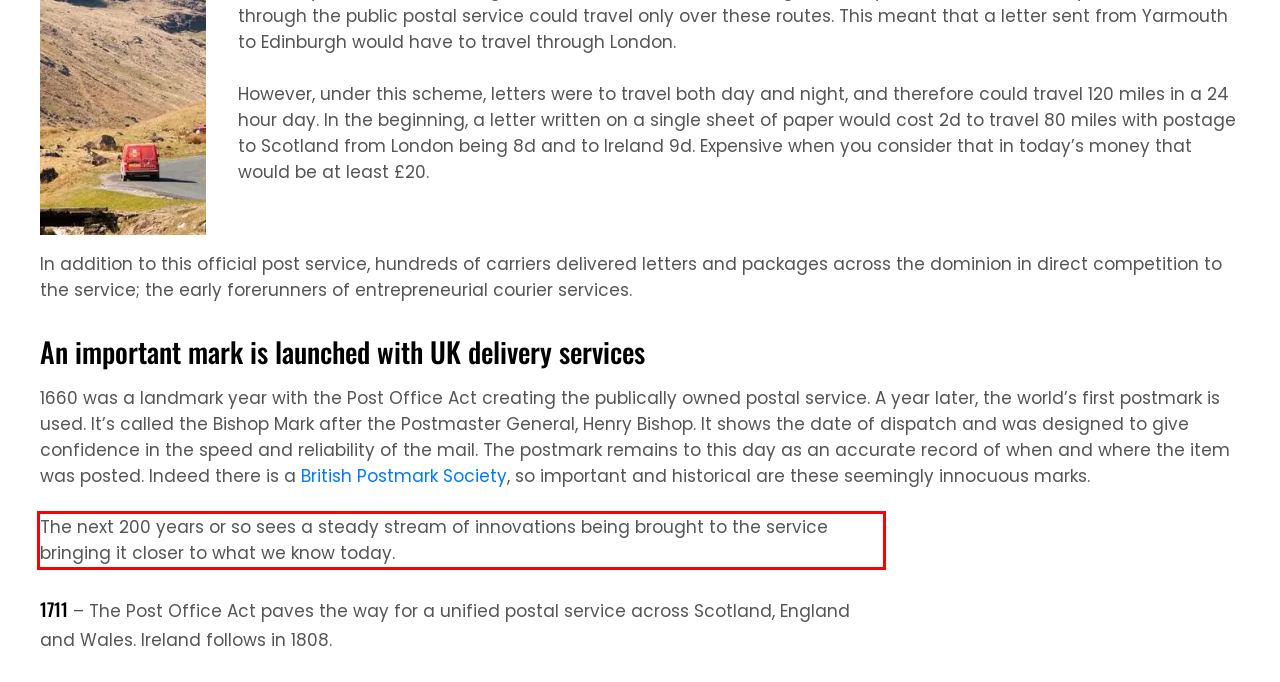Please look at the webpage screenshot and extract the text enclosed by the red bounding box.

The next 200 years or so sees a steady stream of innovations being brought to the service bringing it closer to what we know today.